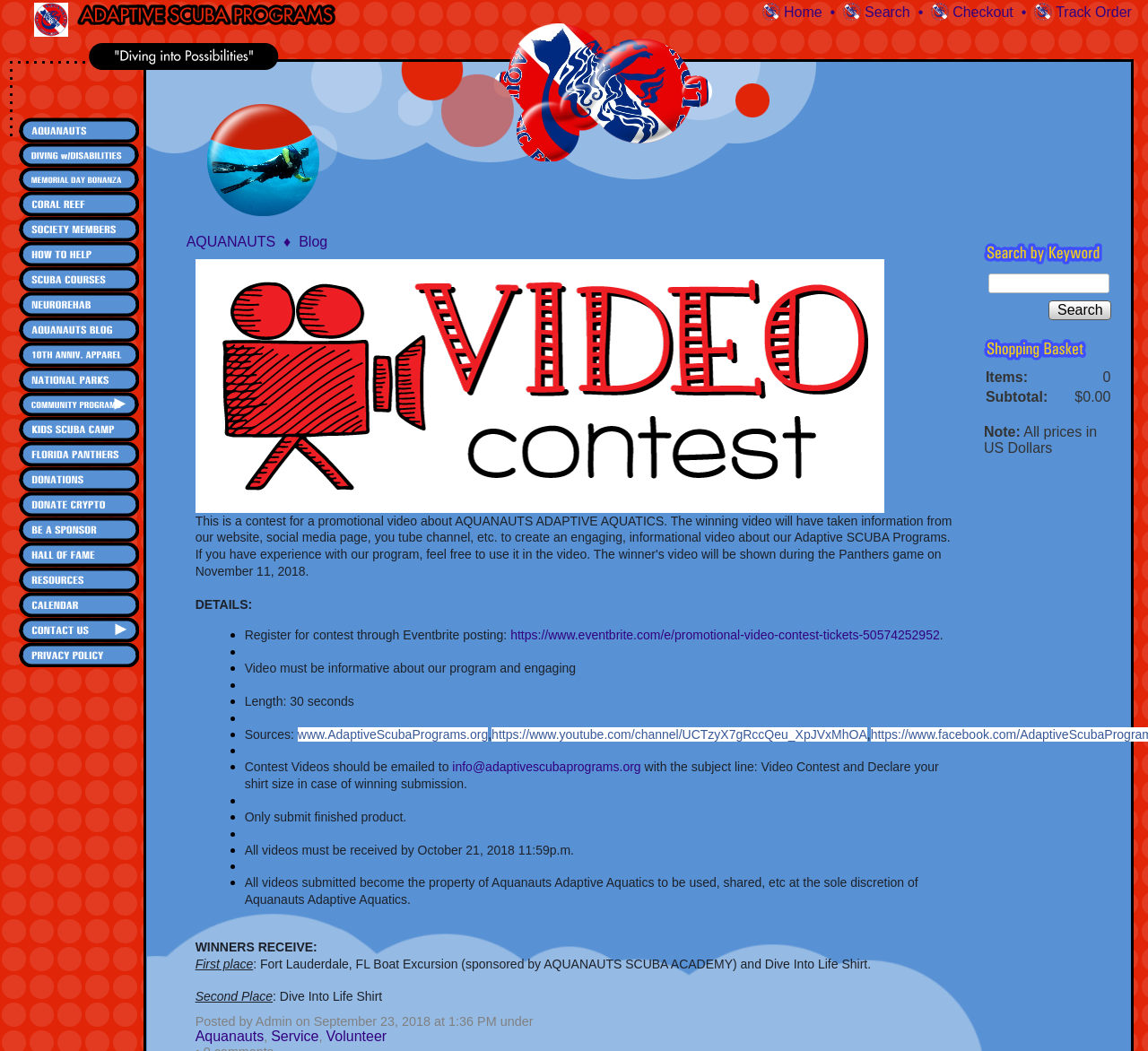How many links are present in the top navigation bar?
Please use the visual content to give a single word or phrase answer.

5